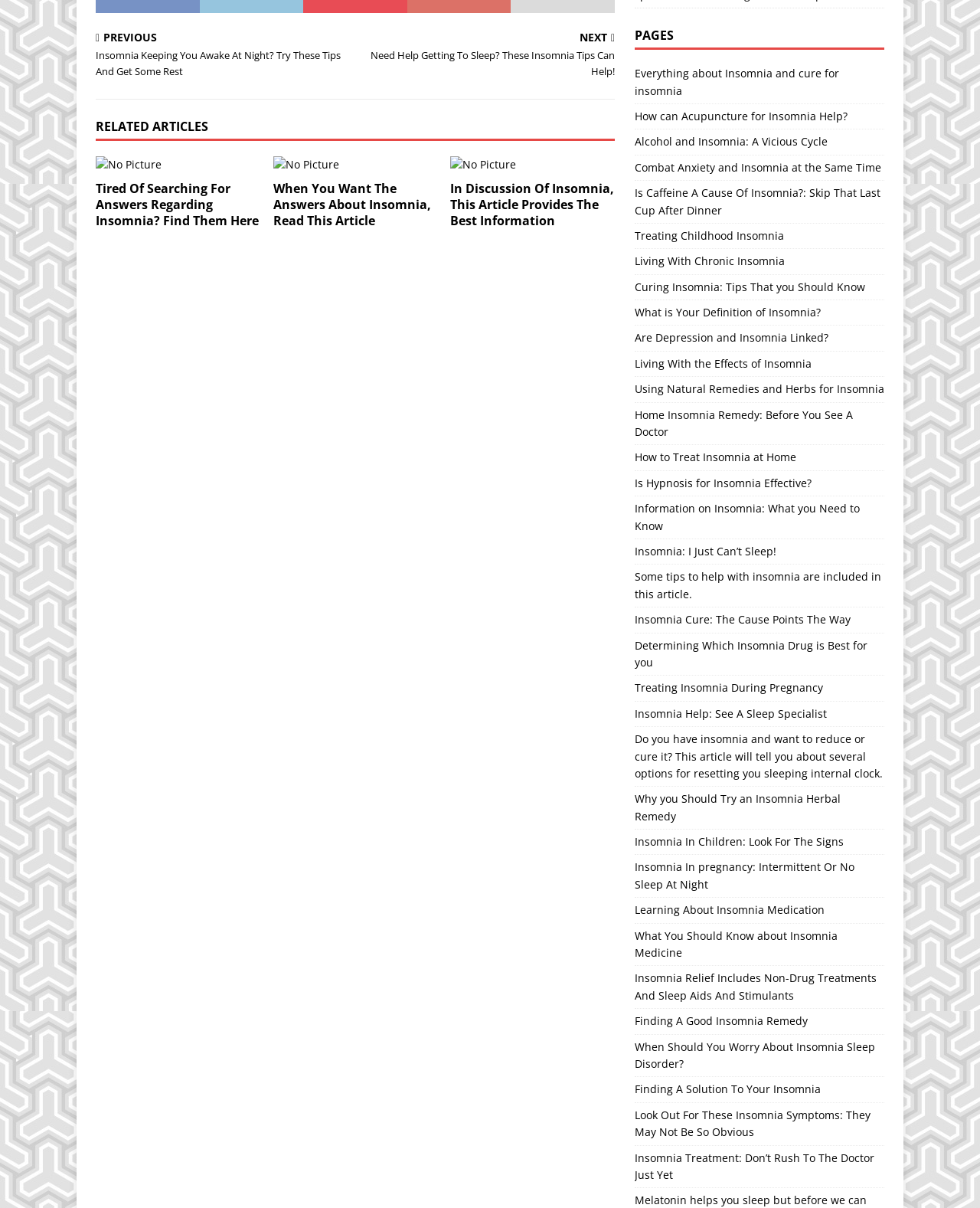Please locate the bounding box coordinates of the region I need to click to follow this instruction: "Explore more options".

None